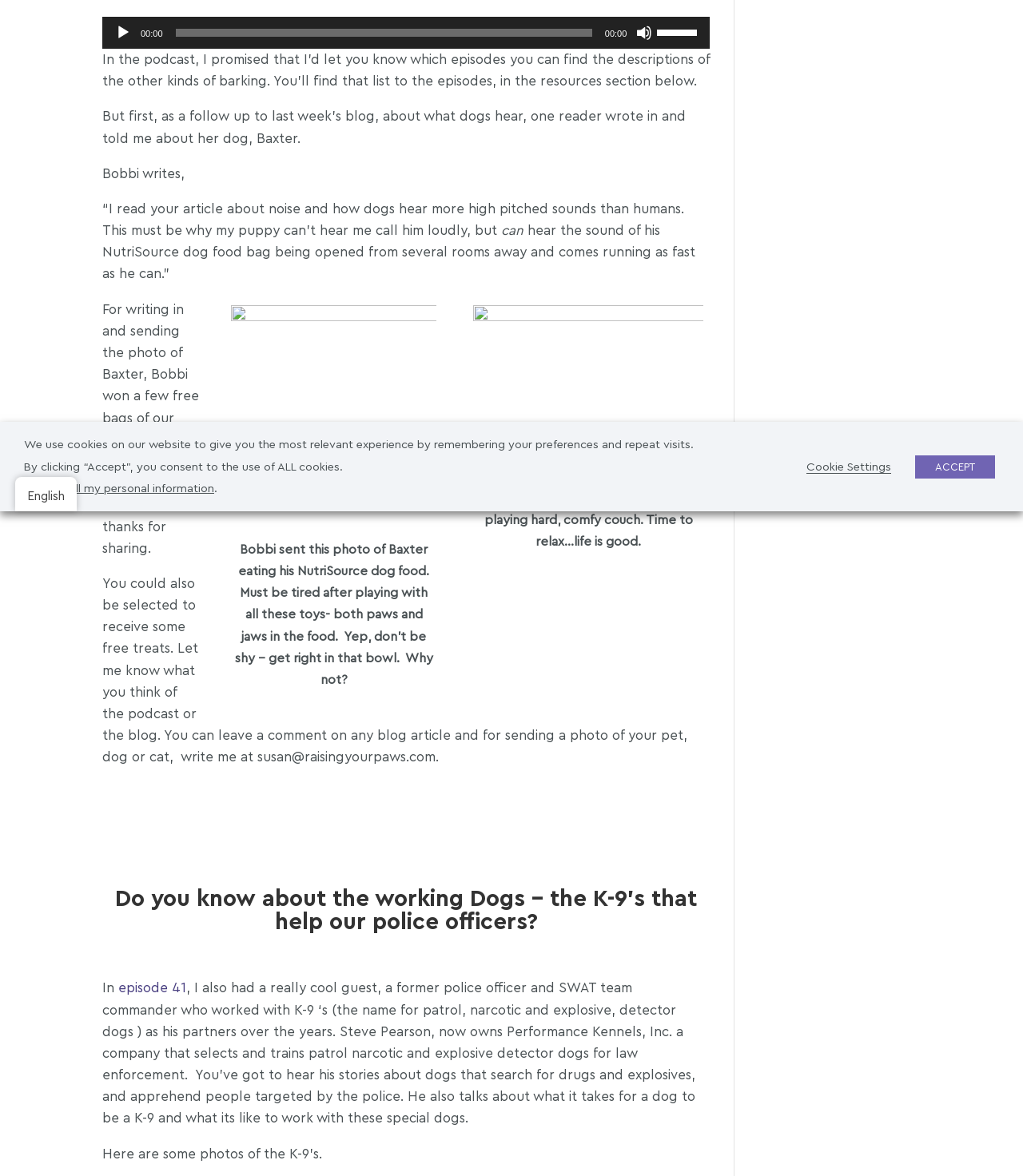Can you find the bounding box coordinates for the UI element given this description: "English Español Français English"? Provide the coordinates as four float numbers between 0 and 1: [left, top, right, bottom].

[0.015, 0.405, 0.075, 0.435]